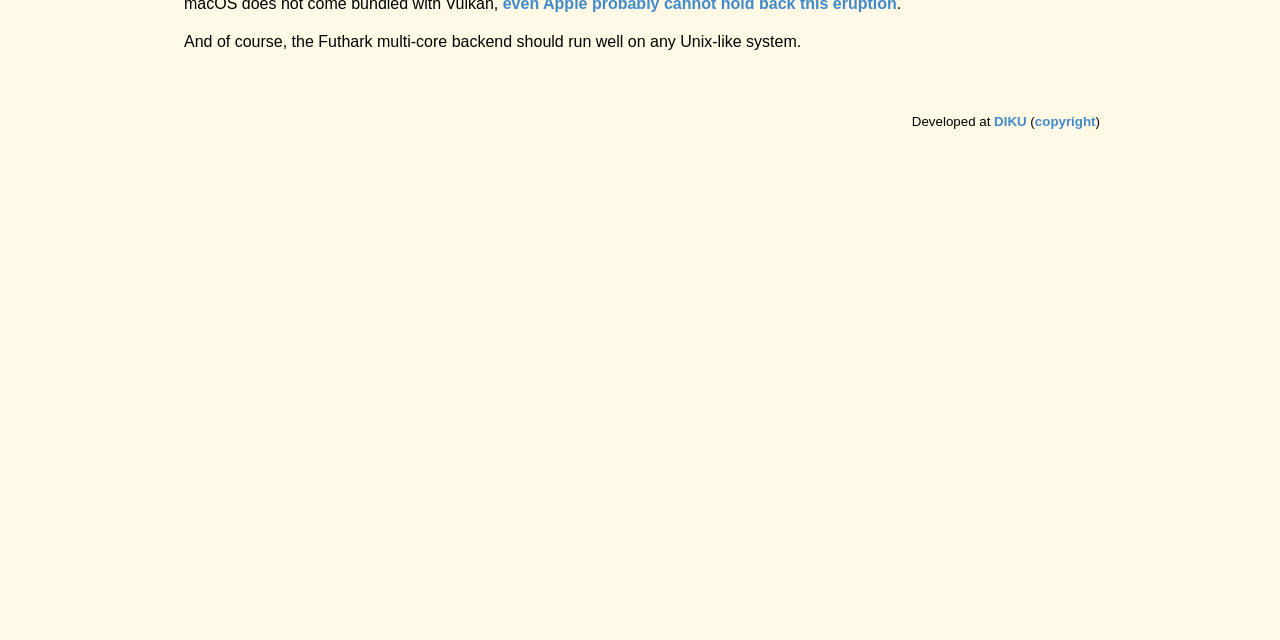Identify the bounding box for the given UI element using the description provided. Coordinates should be in the format (top-left x, top-left y, bottom-right x, bottom-right y) and must be between 0 and 1. Here is the description: DIKU

[0.777, 0.179, 0.802, 0.202]